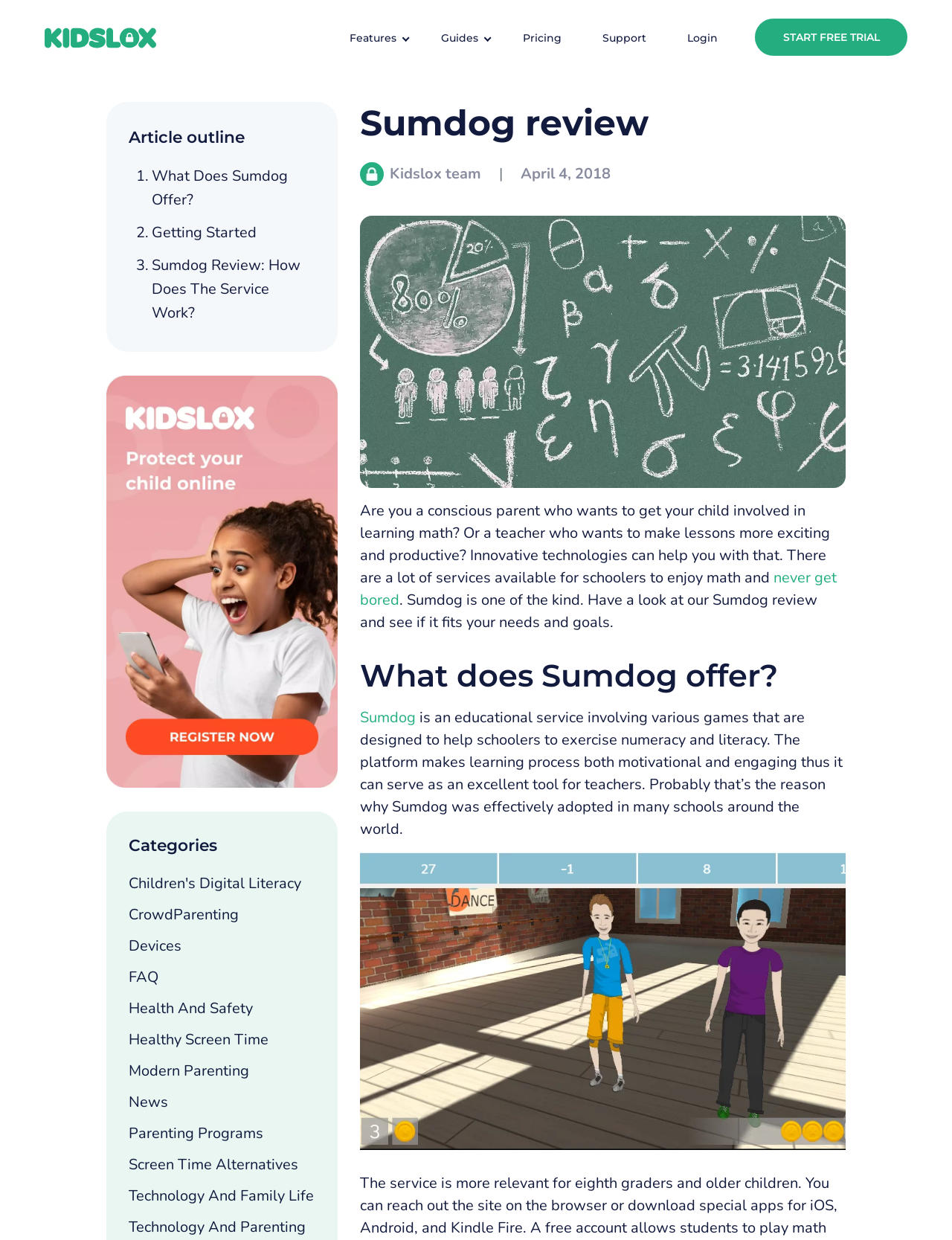When was the article published?
Using the image, respond with a single word or phrase.

April 4, 2018